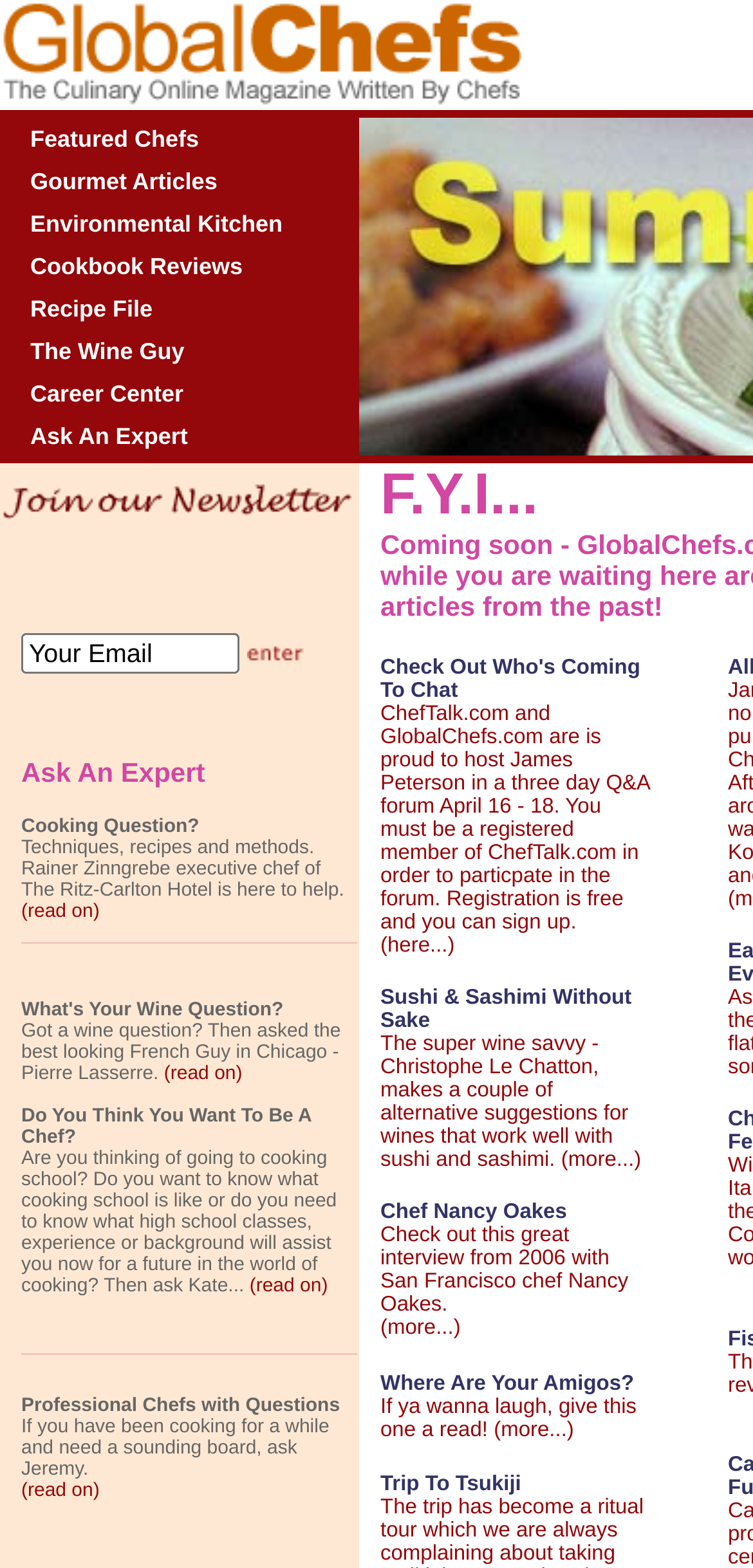Create a detailed narrative describing the layout and content of the webpage.

The webpage is a culinary online magazine written by chefs, as indicated by the meta description. At the top of the page, there is a large image spanning across the width of the page, taking up about 7% of the page's height. Below this image, there is a table with multiple rows, each containing a set of links and images. 

The table has 10 rows, each with two columns. The left column of each row contains a small image, while the right column contains a link with a descriptive text. The links are arranged in a vertical list, with each link describing a different section of the magazine, such as "Featured Chefs", "Gourmet Articles", "Environmental Kitchen", "Cookbook Reviews", "Recipe File", "The Wine Guy", "Career Center", and "Ask An Expert". 

The images in the left column are small and appear to be icons or thumbnails, each taking up about 3-4% of the page's width and 1-2% of the page's height. The links in the right column are arranged in a vertical list, with each link taking up about 20-30% of the page's width and 2-3% of the page's height. The text of the links is descriptive, indicating the content of each section.